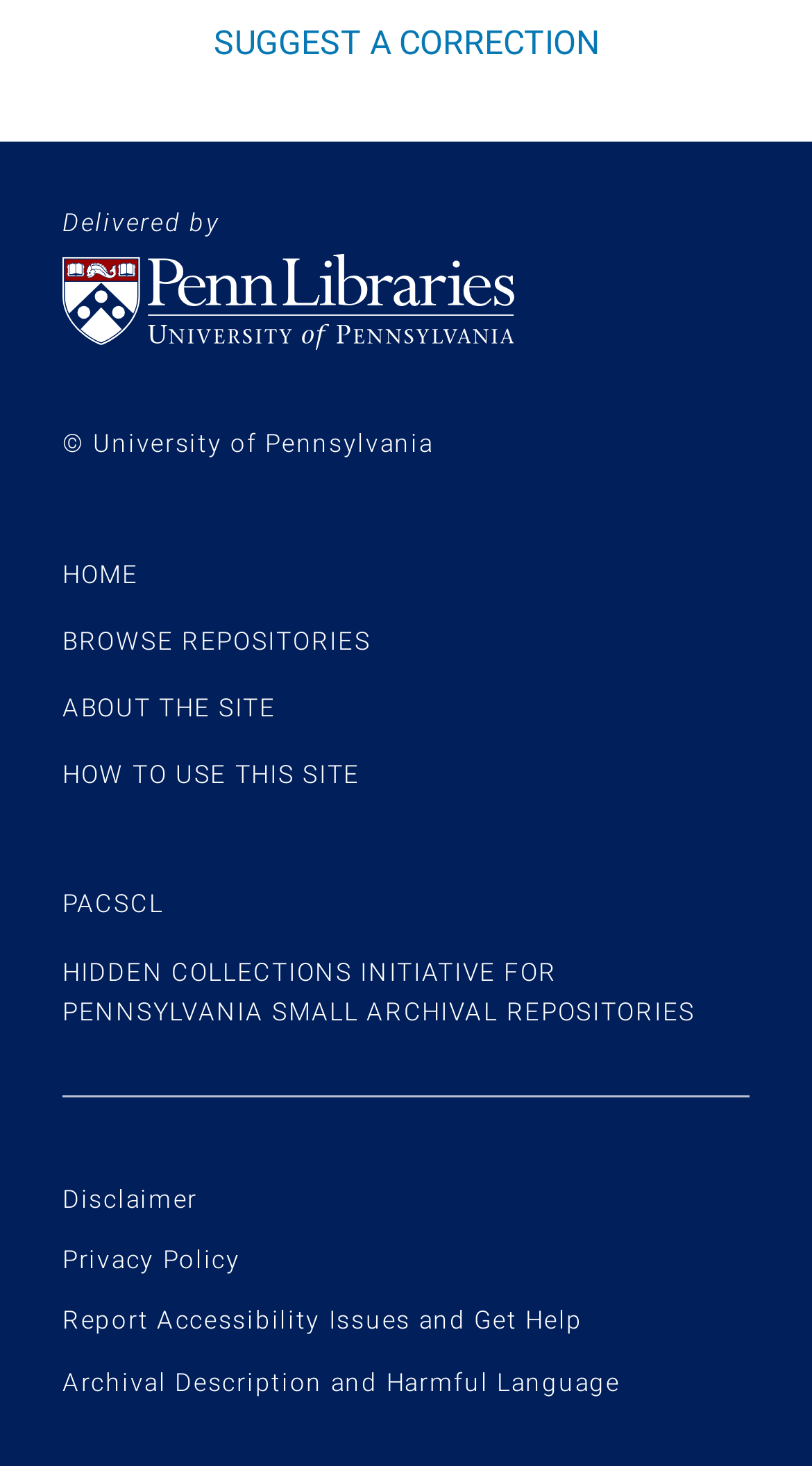Please locate the bounding box coordinates for the element that should be clicked to achieve the following instruction: "learn about the site". Ensure the coordinates are given as four float numbers between 0 and 1, i.e., [left, top, right, bottom].

[0.077, 0.473, 0.34, 0.493]